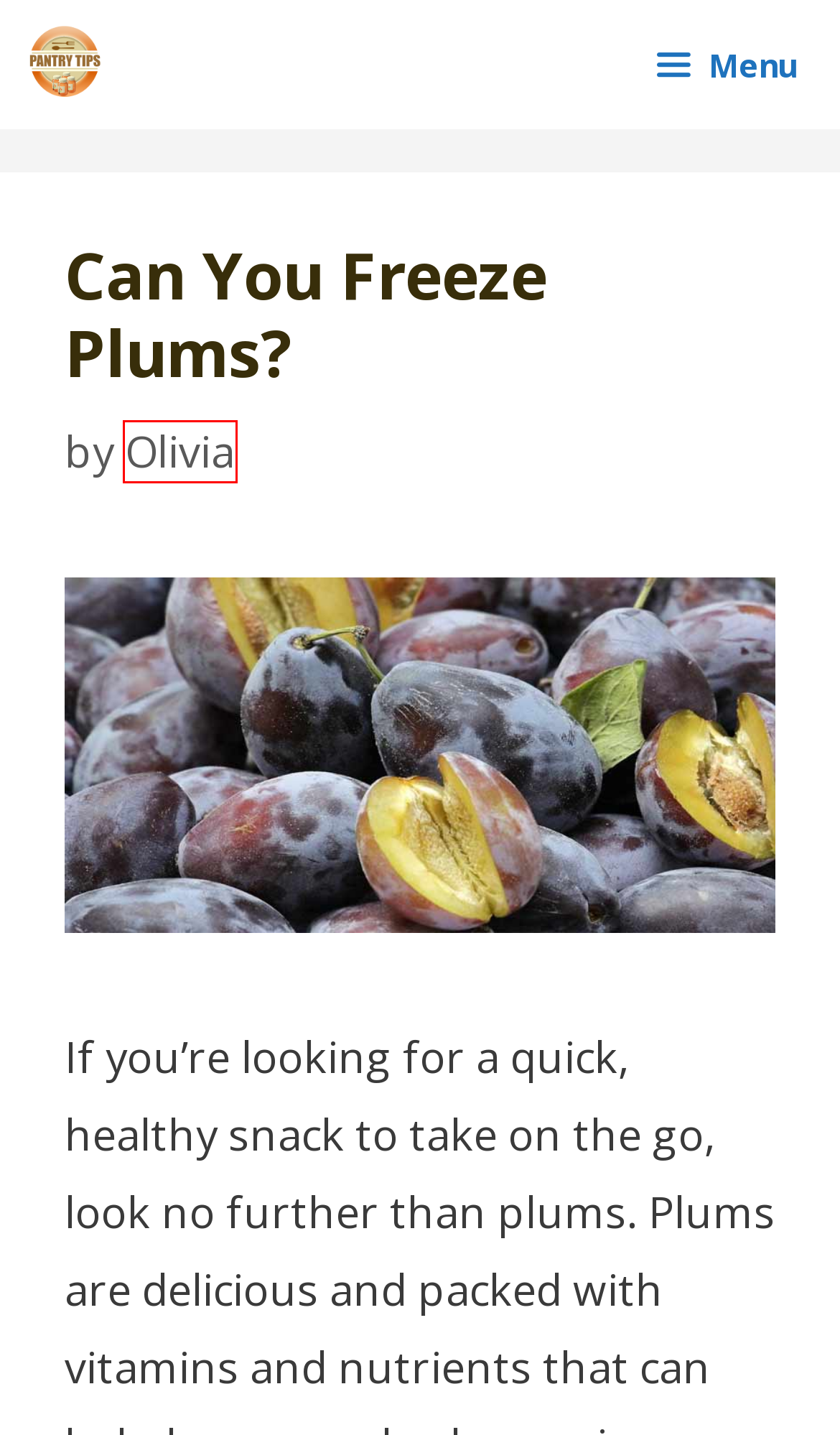You have received a screenshot of a webpage with a red bounding box indicating a UI element. Please determine the most fitting webpage description that matches the new webpage after clicking on the indicated element. The choices are:
A. Freezing - Pantry Tips
B. Can You Freeze Halibut? - Pantry Tips
C. Can You Freeze Tortillas? - Pantry Tips
D. Can You Freeze Green Apples? - Pantry Tips
E. Can You Freeze Salsa? - Pantry Tips
F. Pantry Tips - Tips to Store Food
G. About - Pantry Tips
H. Olivia - Pantry Tips

H